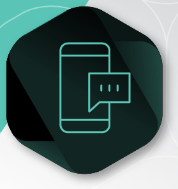Describe the image with as much detail as possible.

This image features a smartphone icon encapsulated within a hexagonal shape, symbolizing the concept of communication through messaging. The smartphone has a speech bubble with three dots inside, representing an active chat or ongoing conversation. The design utilizes a sleek and modern aesthetic, characterized by a dark background contrasted with a light teal outline, reflecting contemporary digital communication trends. This visual reinforces the importance of live chat services provided by GrowthEngine Media, highlighting their focus on enhancing user experience and fostering direct interaction between businesses and their customers.